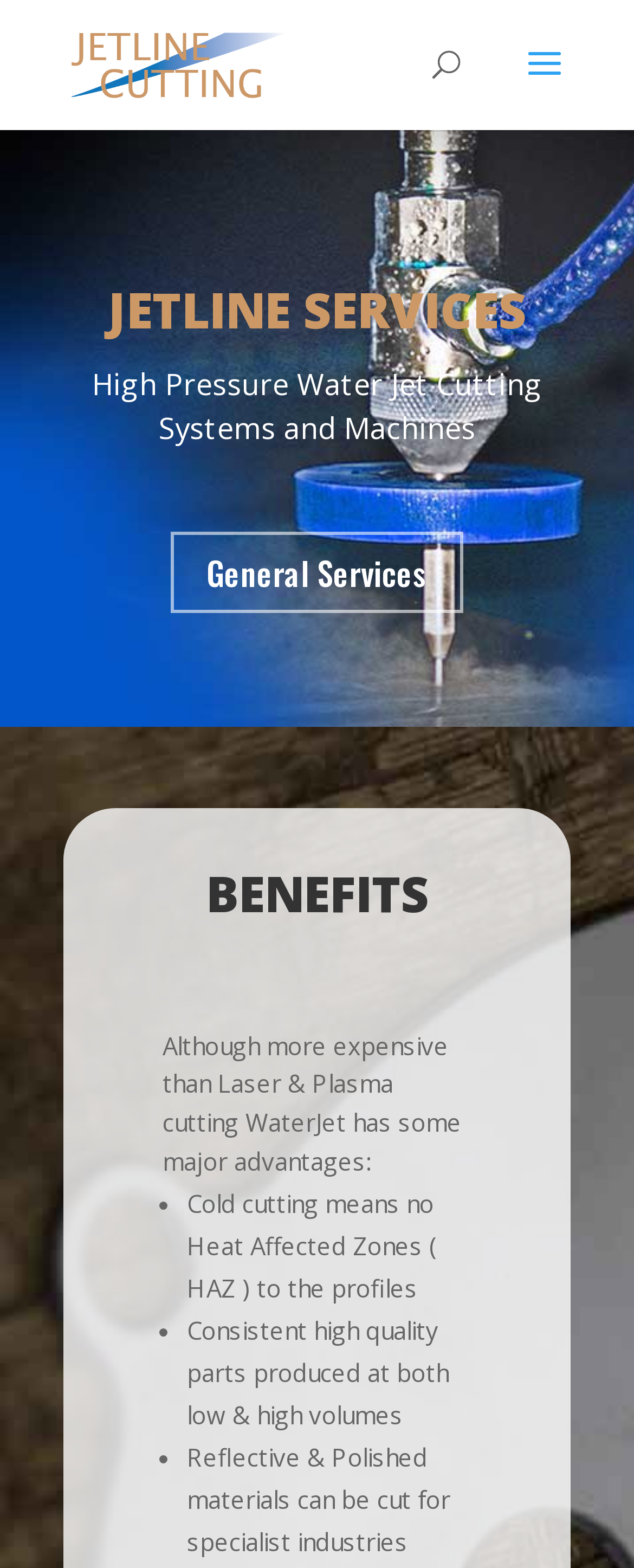How many benefits of WaterJet cutting are listed?
Refer to the image and give a detailed answer to the question.

The benefits of WaterJet cutting are listed under the 'BENEFITS' heading, and there are three list markers '•' each followed by a static text describing a benefit, so there are three benefits listed.